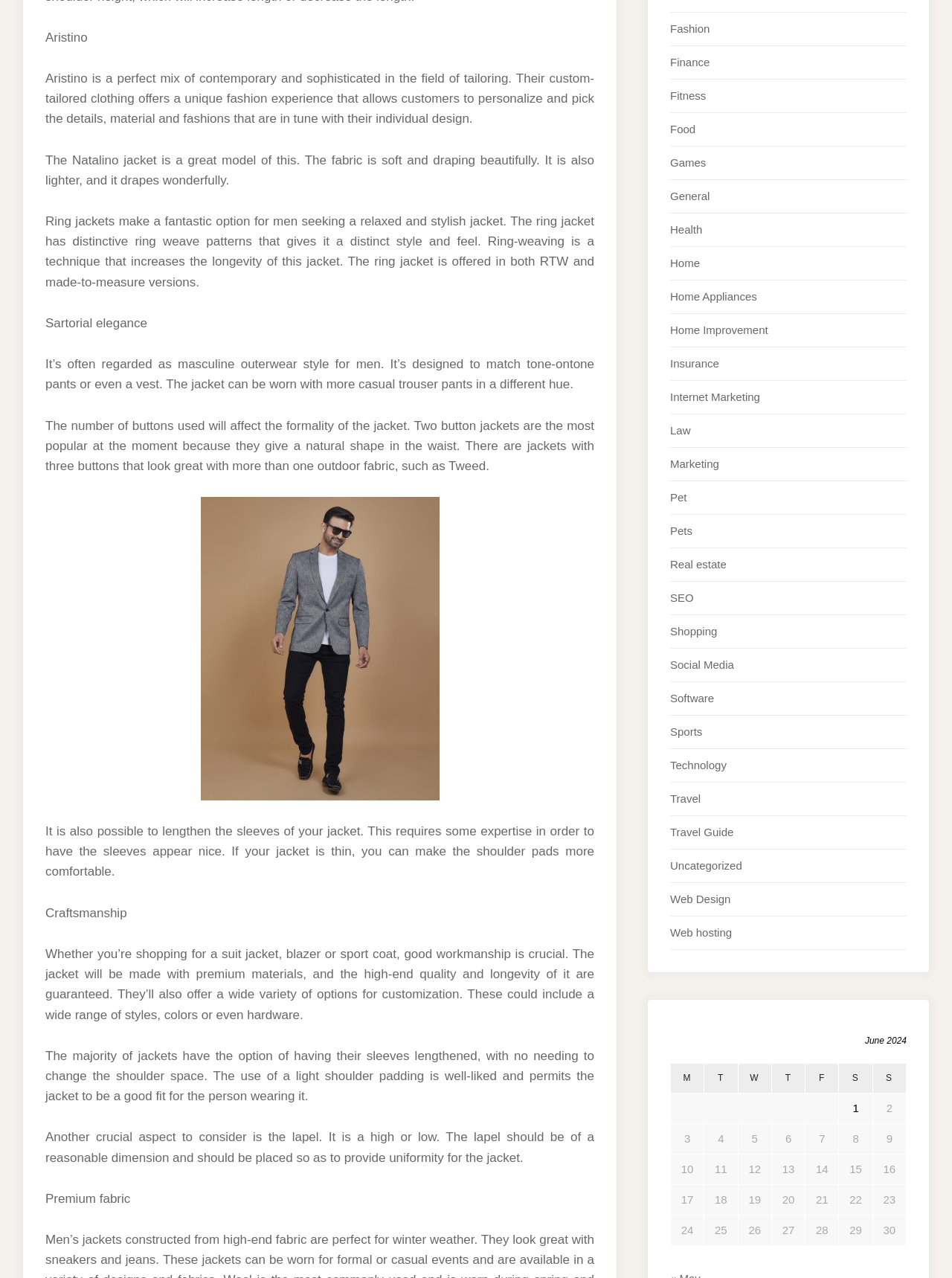Find the UI element described as: "Pets" and predict its bounding box coordinates. Ensure the coordinates are four float numbers between 0 and 1, [left, top, right, bottom].

[0.704, 0.41, 0.727, 0.42]